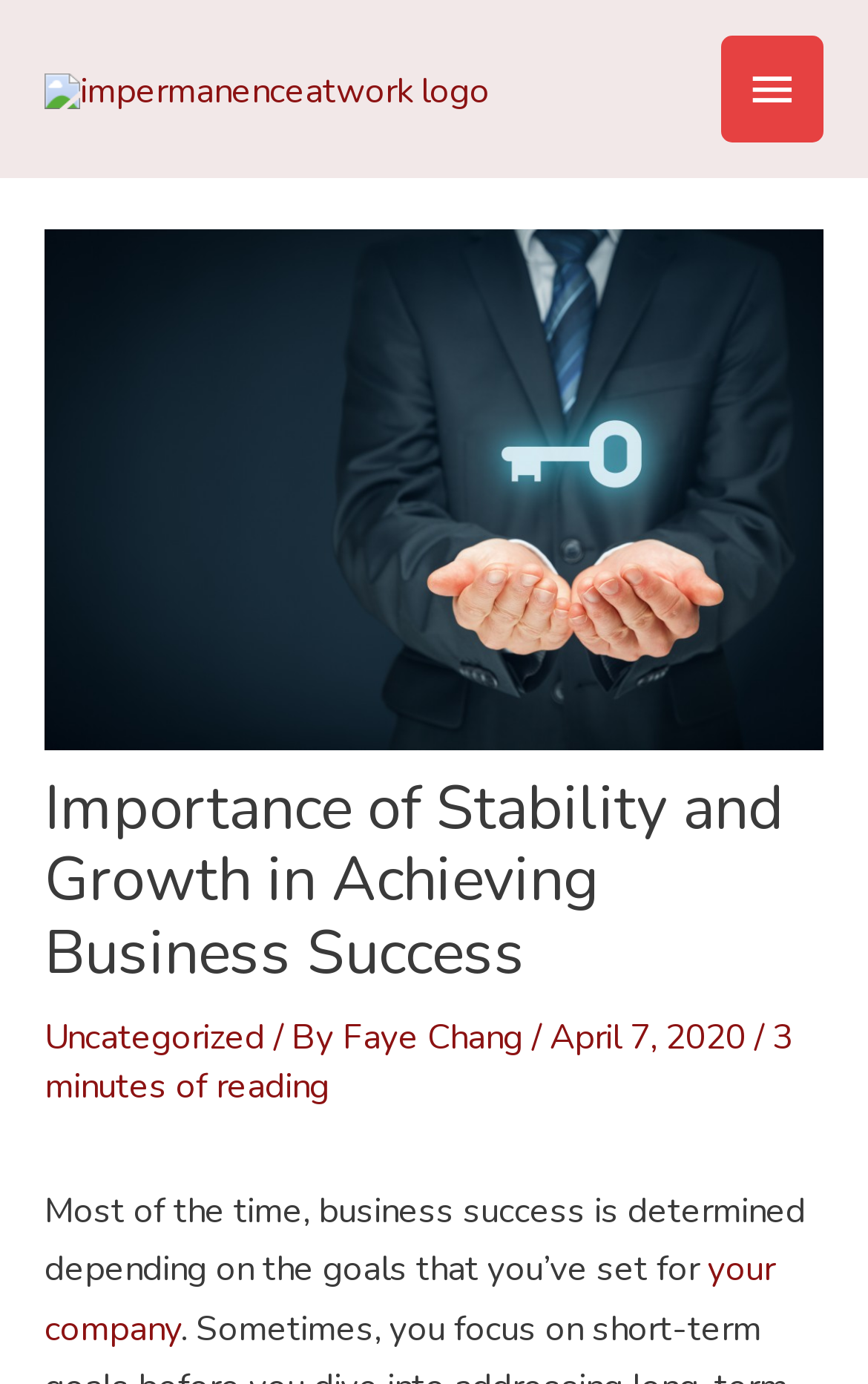Using the information in the image, could you please answer the following question in detail:
Who is the author of the article?

The author of the article is mentioned below the title of the article, and it is 'Faye Chang'.